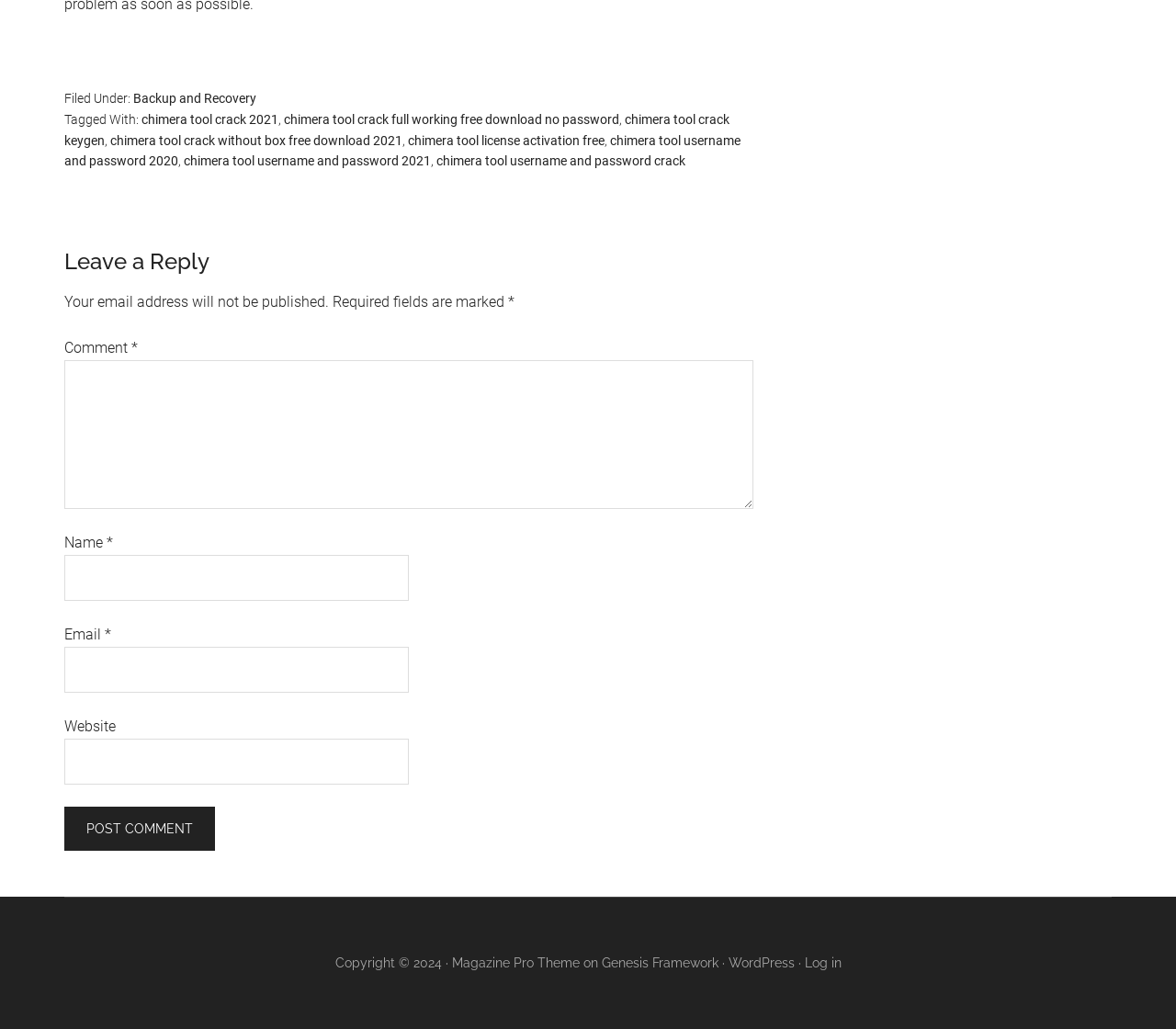Answer this question using a single word or a brief phrase:
What is the platform used to build the website?

WordPress